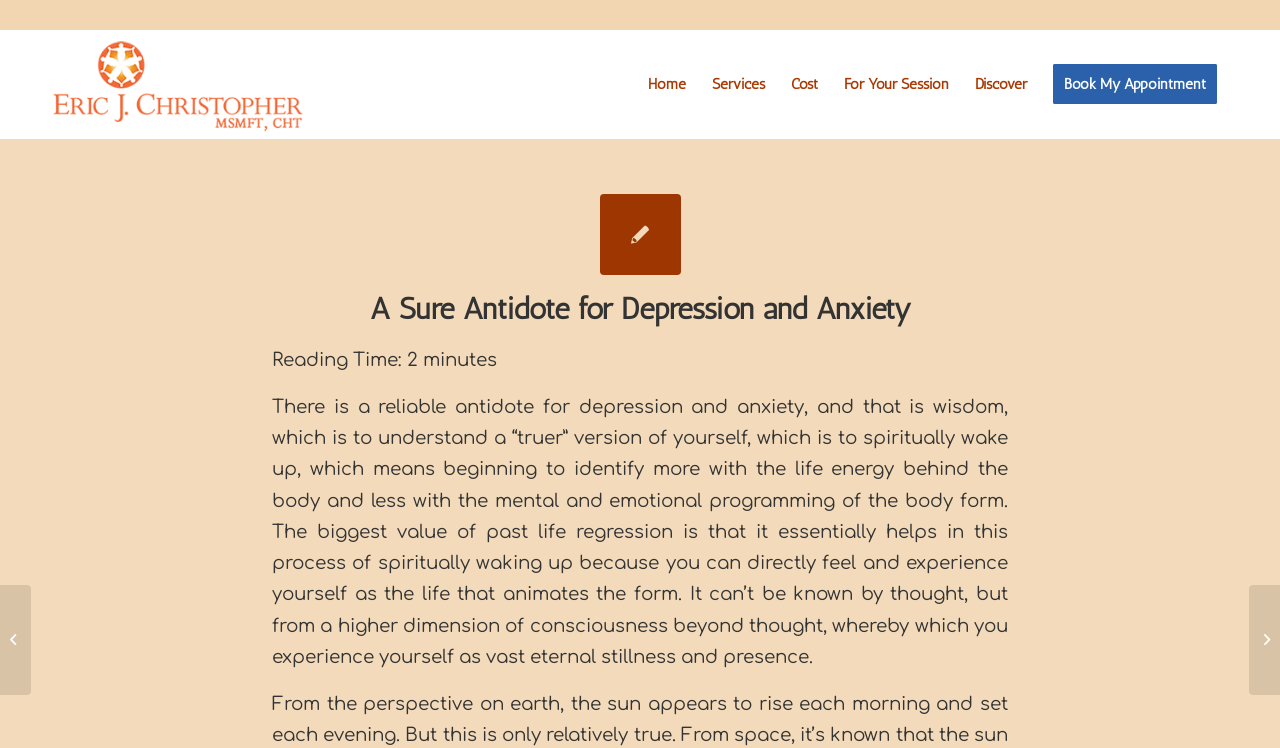Determine the bounding box coordinates of the section I need to click to execute the following instruction: "Click the Home menu item". Provide the coordinates as four float numbers between 0 and 1, i.e., [left, top, right, bottom].

[0.496, 0.039, 0.546, 0.186]